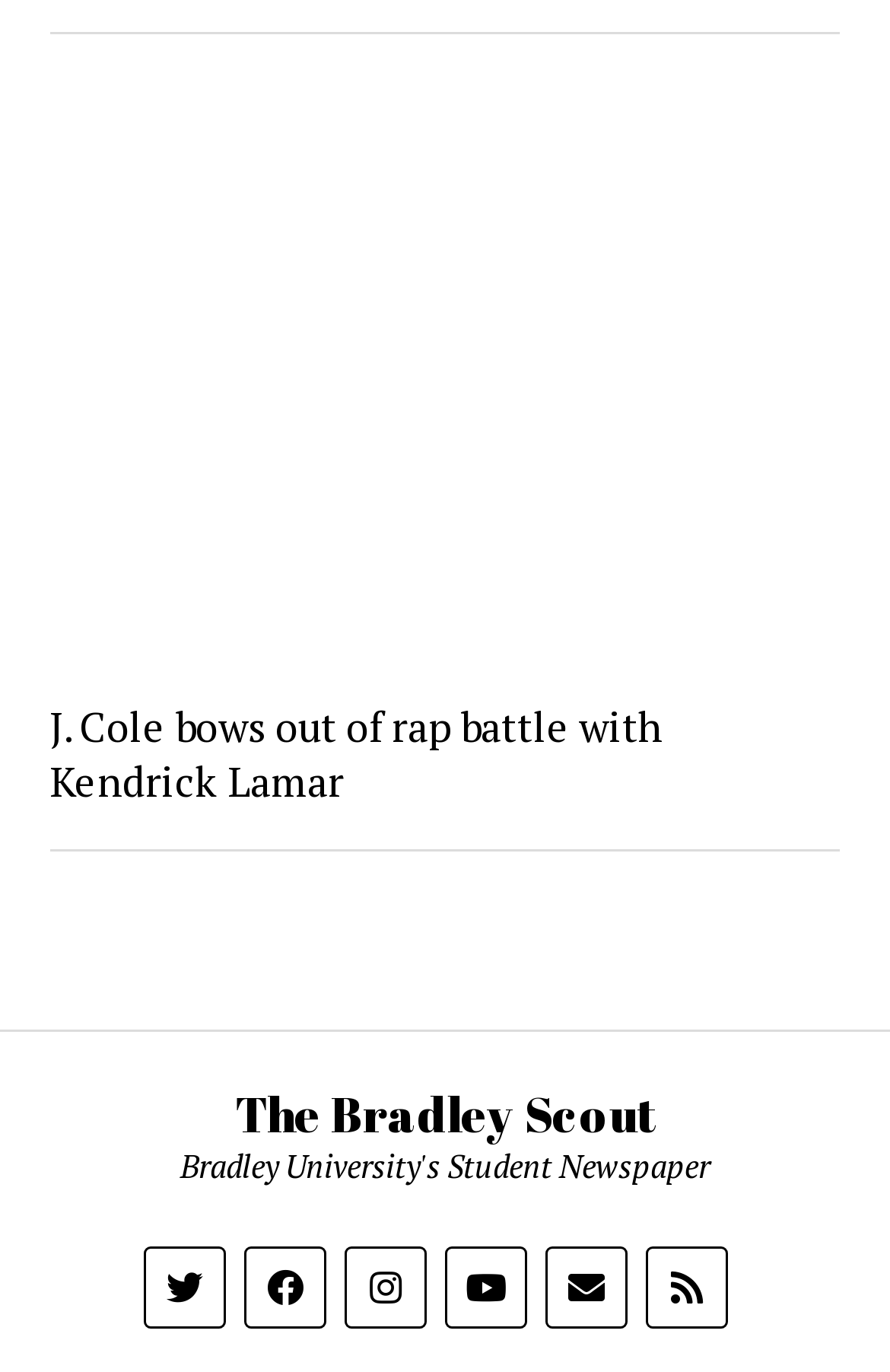Determine the bounding box coordinates of the clickable region to carry out the instruction: "Click on Low ovarian reserve".

None